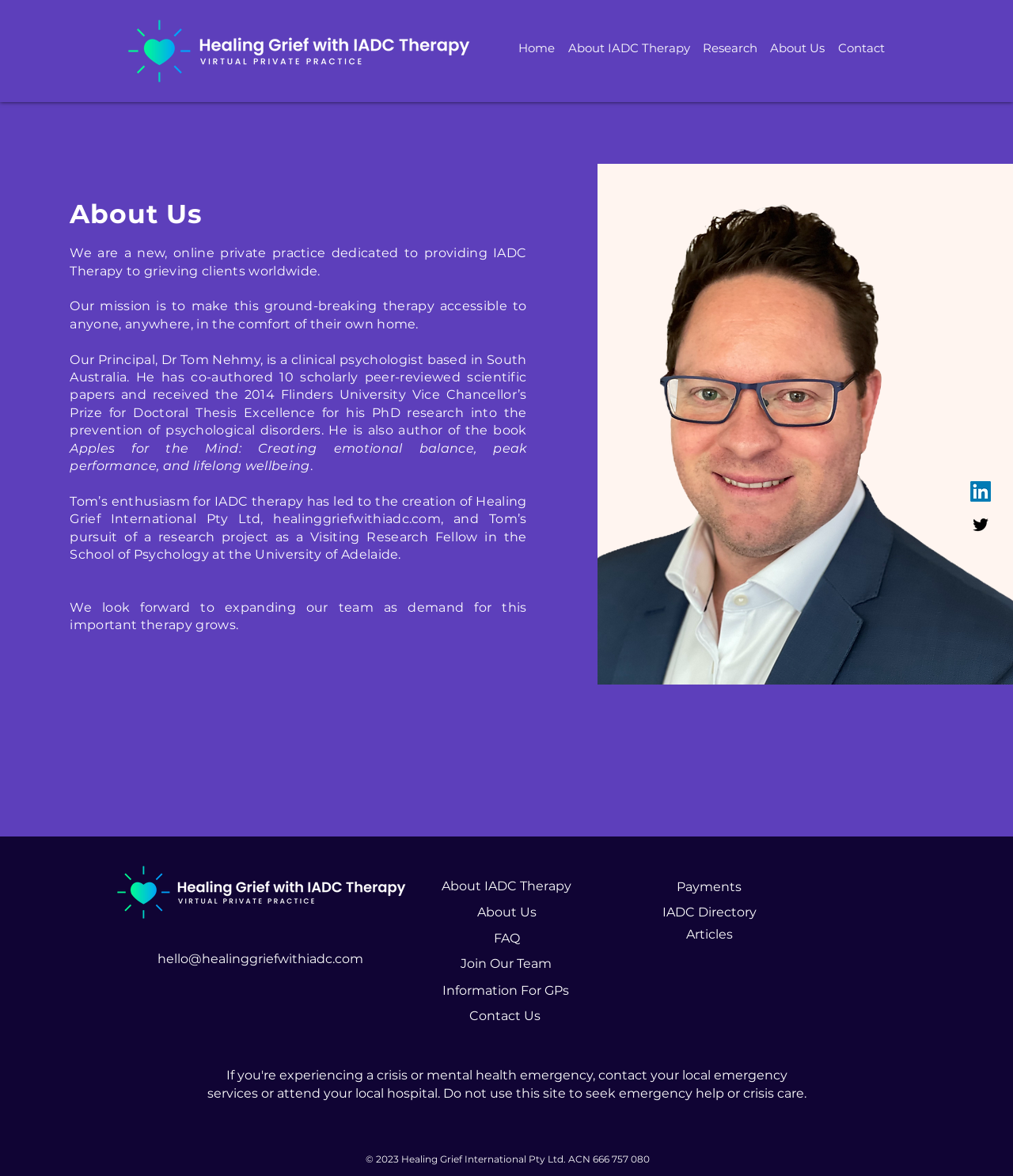Indicate the bounding box coordinates of the element that needs to be clicked to satisfy the following instruction: "Check the LinkedIn page". The coordinates should be four float numbers between 0 and 1, i.e., [left, top, right, bottom].

[0.958, 0.409, 0.978, 0.427]